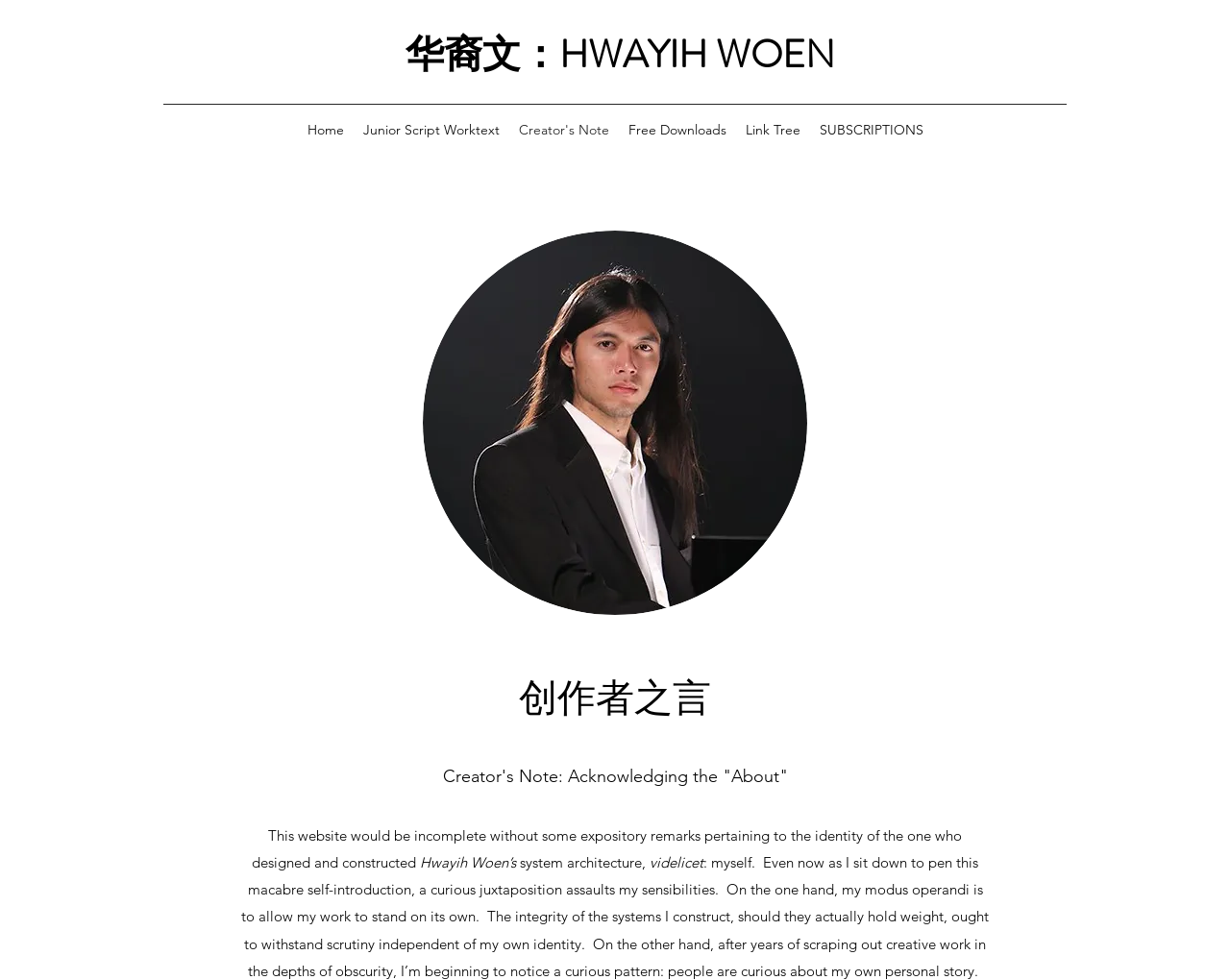Provide your answer in one word or a succinct phrase for the question: 
What is the subject of the image on the webpage?

POTC portrait